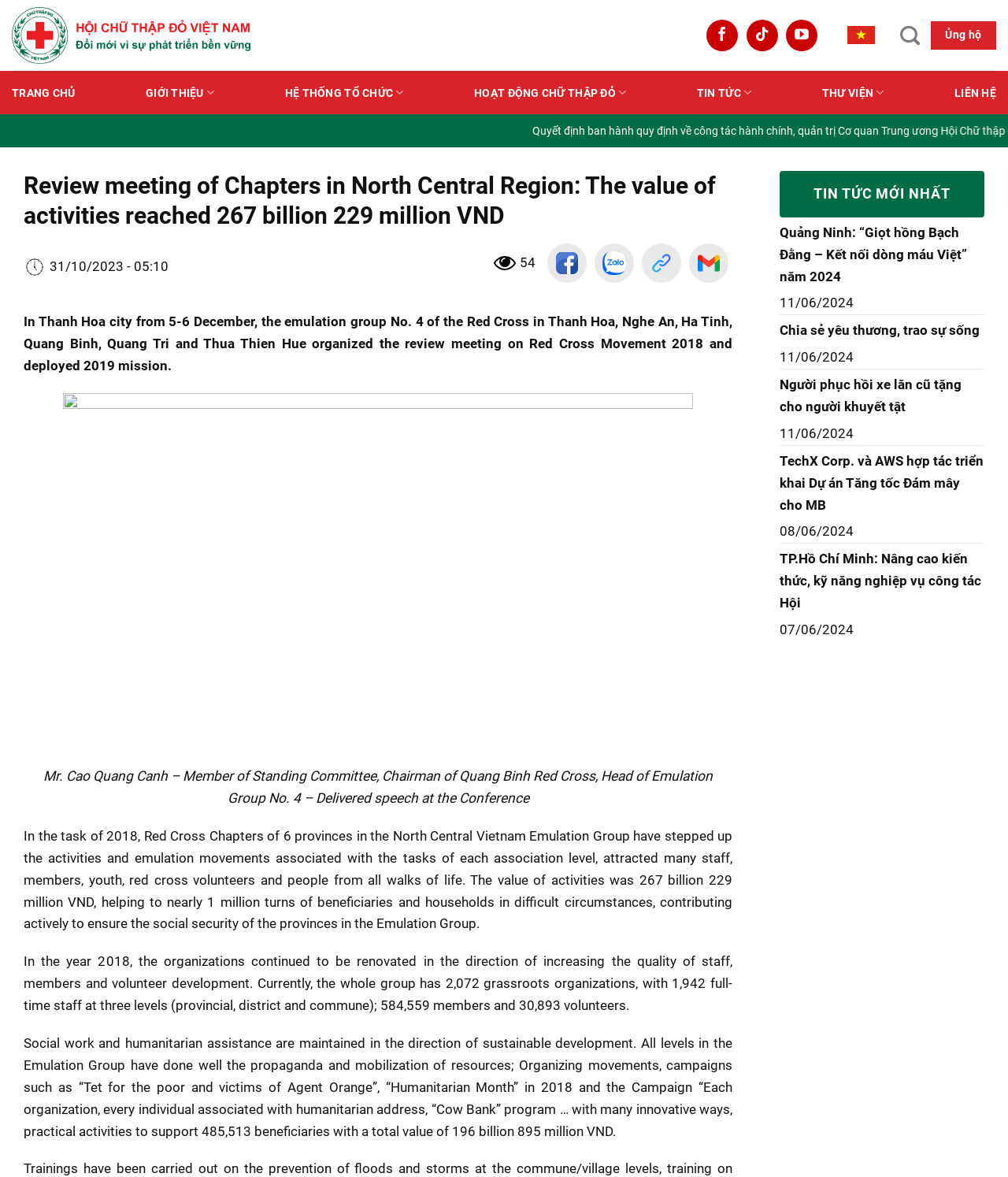Please provide the bounding box coordinate of the region that matches the element description: title="Chia sẻ qua zalo". Coordinates should be in the format (top-left x, top-left y, bottom-right x, bottom-right y) and all values should be between 0 and 1.

[0.59, 0.207, 0.629, 0.24]